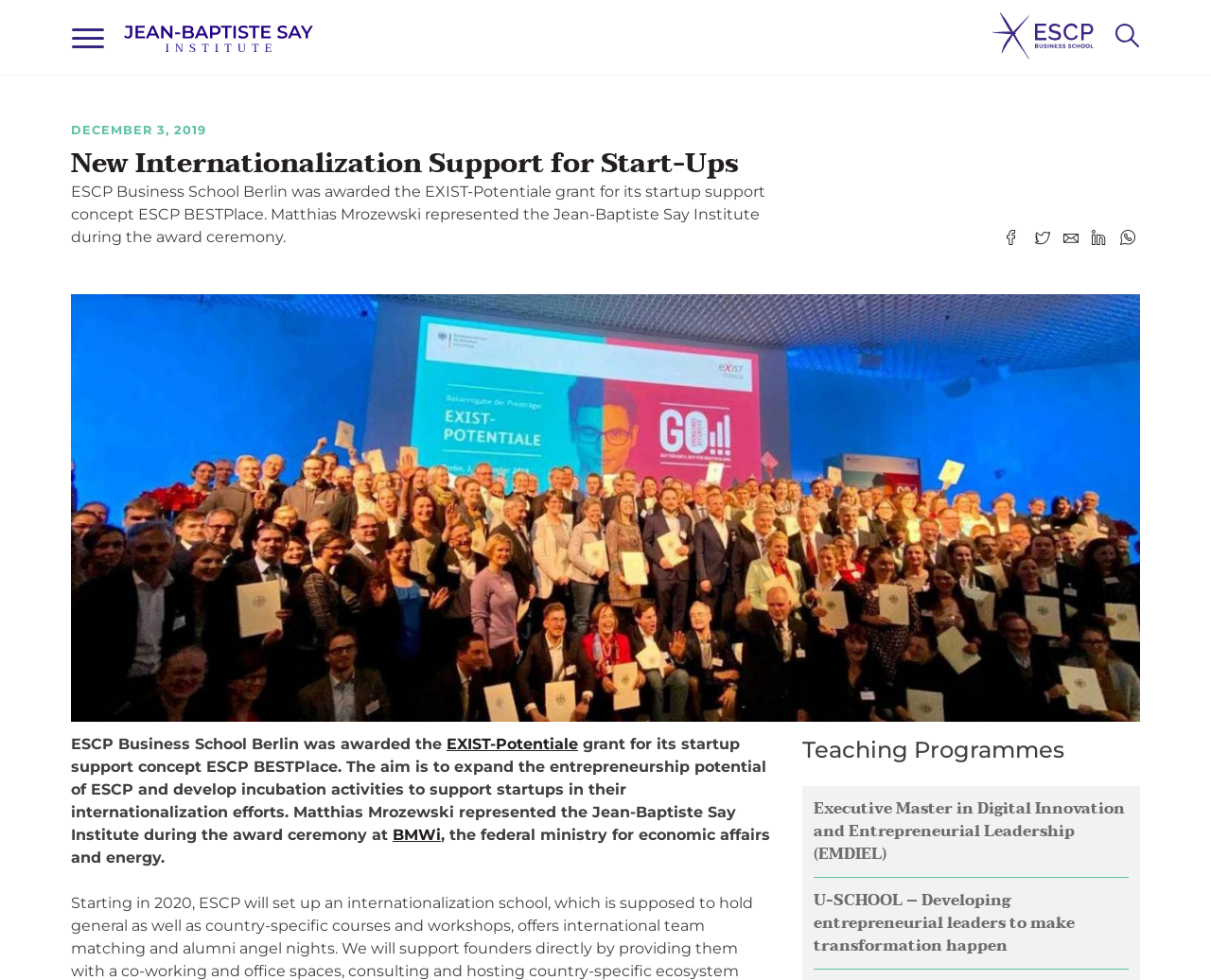Please locate the bounding box coordinates of the region I need to click to follow this instruction: "Read more about EXIST-Potentiale".

[0.369, 0.75, 0.477, 0.768]